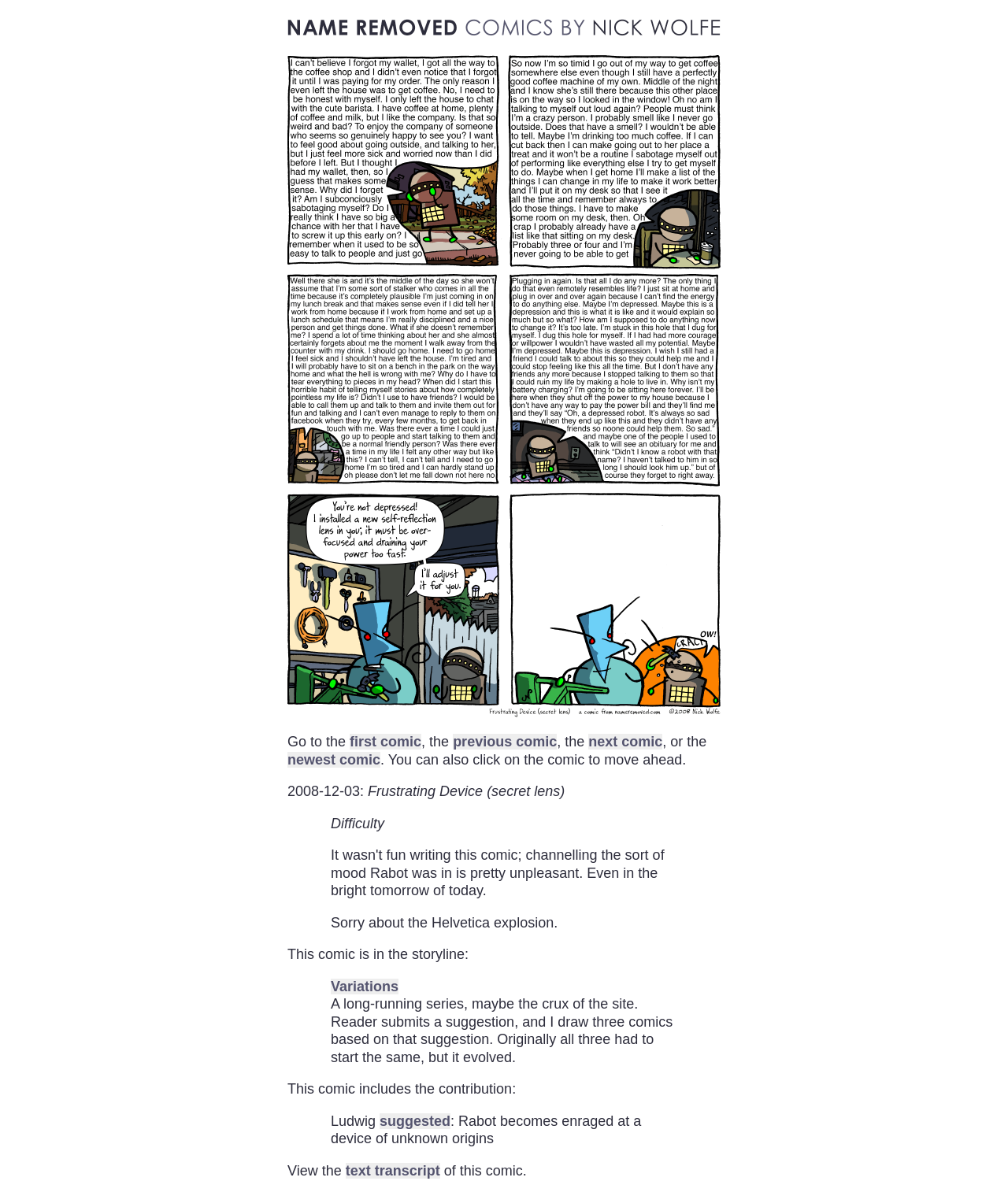Identify the bounding box coordinates of the HTML element based on this description: "previous comic".

[0.449, 0.621, 0.552, 0.635]